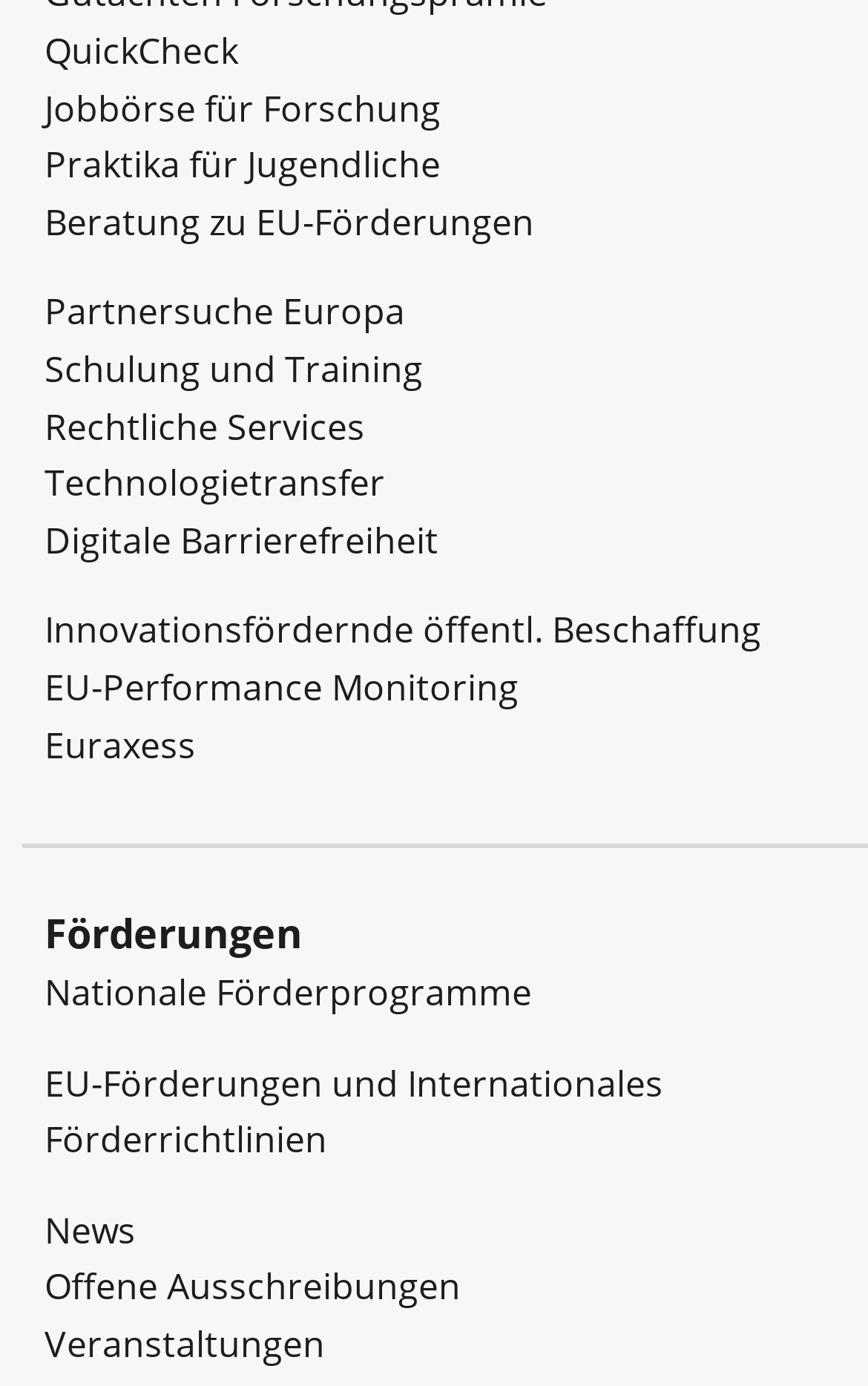Highlight the bounding box coordinates of the element that should be clicked to carry out the following instruction: "Go to Jobbörse für Forschung". The coordinates must be given as four float numbers ranging from 0 to 1, i.e., [left, top, right, bottom].

[0.051, 0.052, 0.508, 0.103]